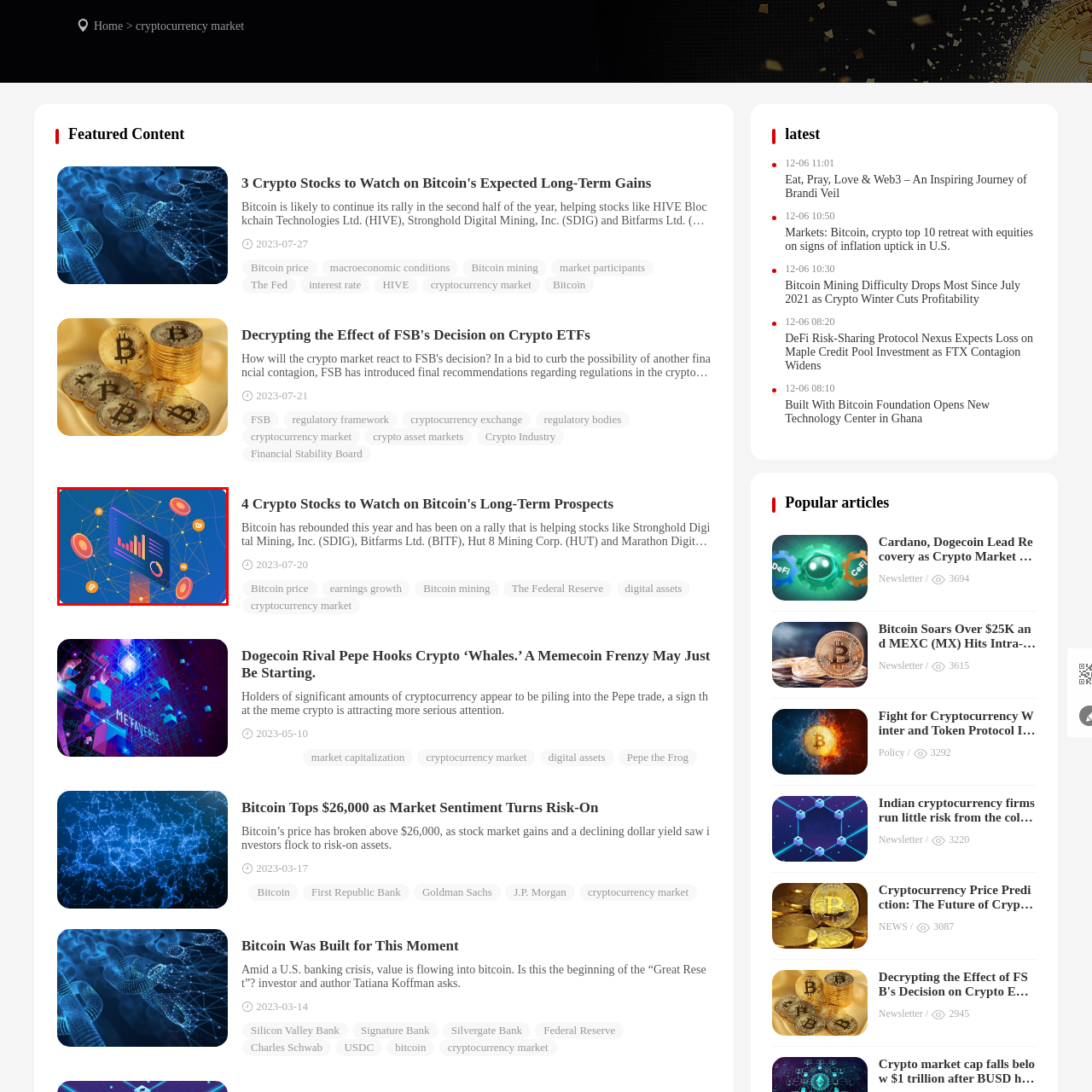Give a detailed caption for the image that is encased within the red bounding box.

The image depicts a vibrant, digital illustration centered around cryptocurrency analytics. A sleek, futuristic display screen showcases various graphical data, with colorful charts symbolizing market trends and statistics. Surrounding the screen are stylized circular icons, each representing different popular cryptocurrencies, interconnected by lines that suggest a network or blockchain framework. The background is a deep blue, enhancing the high-tech aesthetic of the visuals. This imagery captures the essence of cryptocurrency market analysis and the dynamic nature of digital assets.